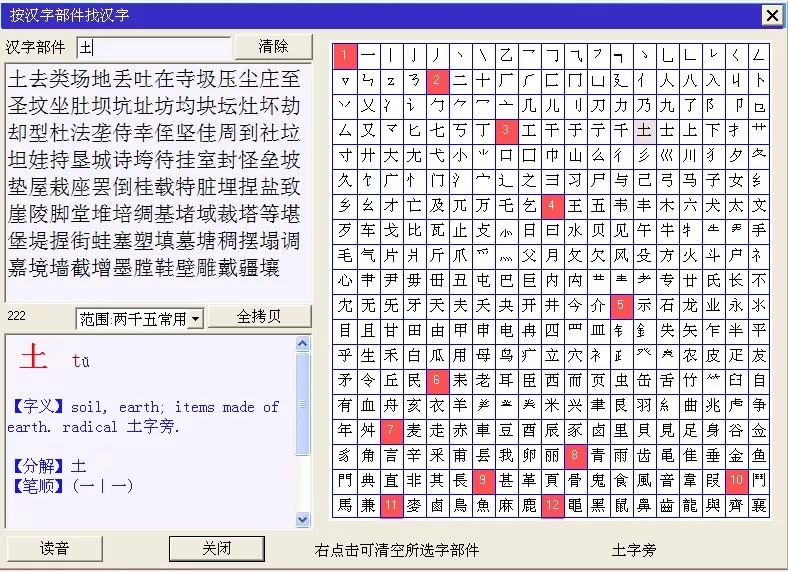What is the format of the character display?
Please answer the question as detailed as possible based on the image.

The main viewing area of the interface presents a selection of characters in a grid format, indicating the software's function as a tool for understanding and practicing Chinese writing.